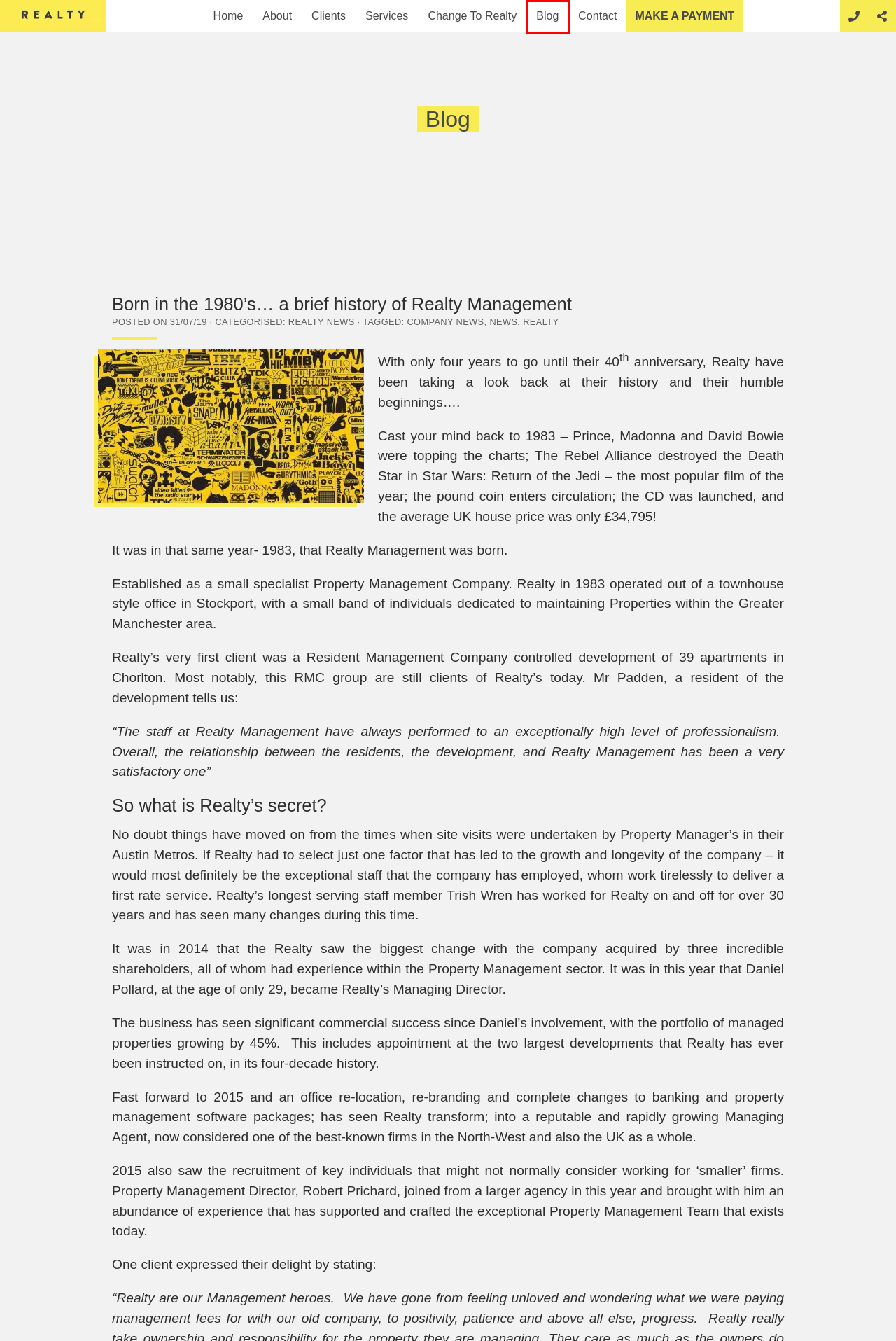Observe the provided screenshot of a webpage that has a red rectangle bounding box. Determine the webpage description that best matches the new webpage after clicking the element inside the red bounding box. Here are the candidates:
A. Contact • Realty • Property Management Company
B. Clients • Realty • Property Management Company
C. Switch To Realty Property Managing Agent
D. Management Services • Realty • Property Management Company
E. About • Realty • Property Management Company
F. Tag: company news • Realty • Property Management Company
G. Tag: News • Realty • Property Management Company
H. Blog • Realty • Property Management Company

H